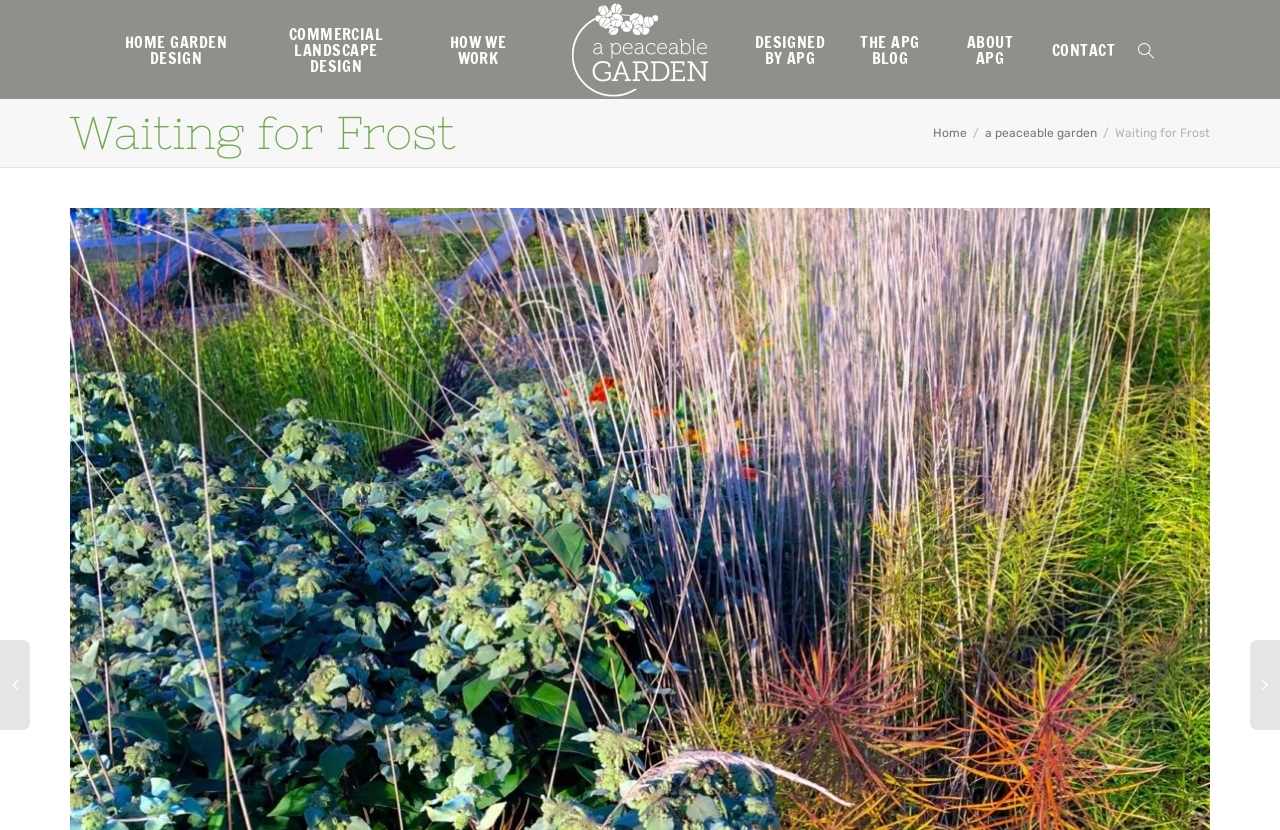Specify the bounding box coordinates of the area that needs to be clicked to achieve the following instruction: "visit the APG blog".

[0.666, 0.041, 0.725, 0.08]